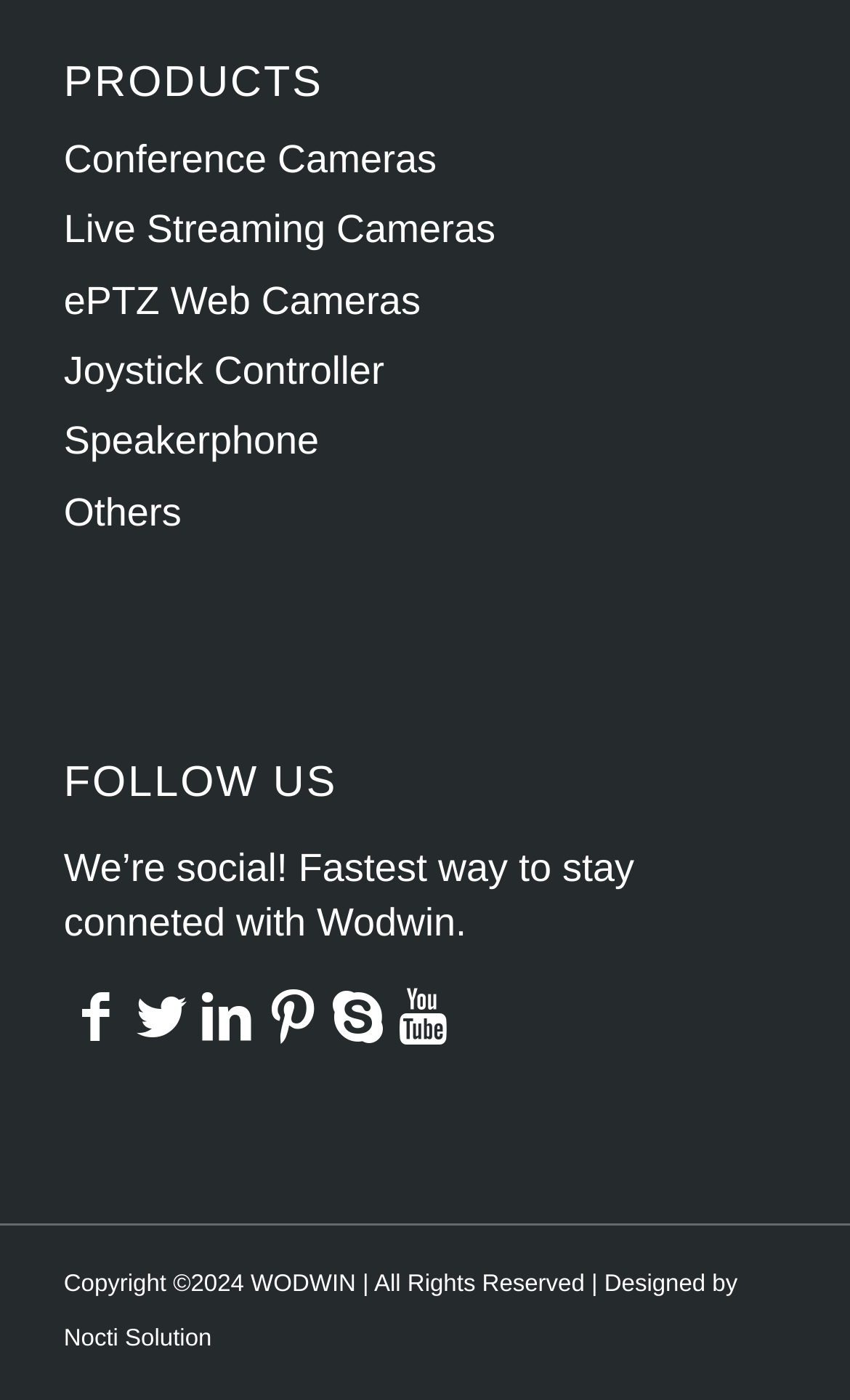Kindly determine the bounding box coordinates for the area that needs to be clicked to execute this instruction: "View your cart".

None